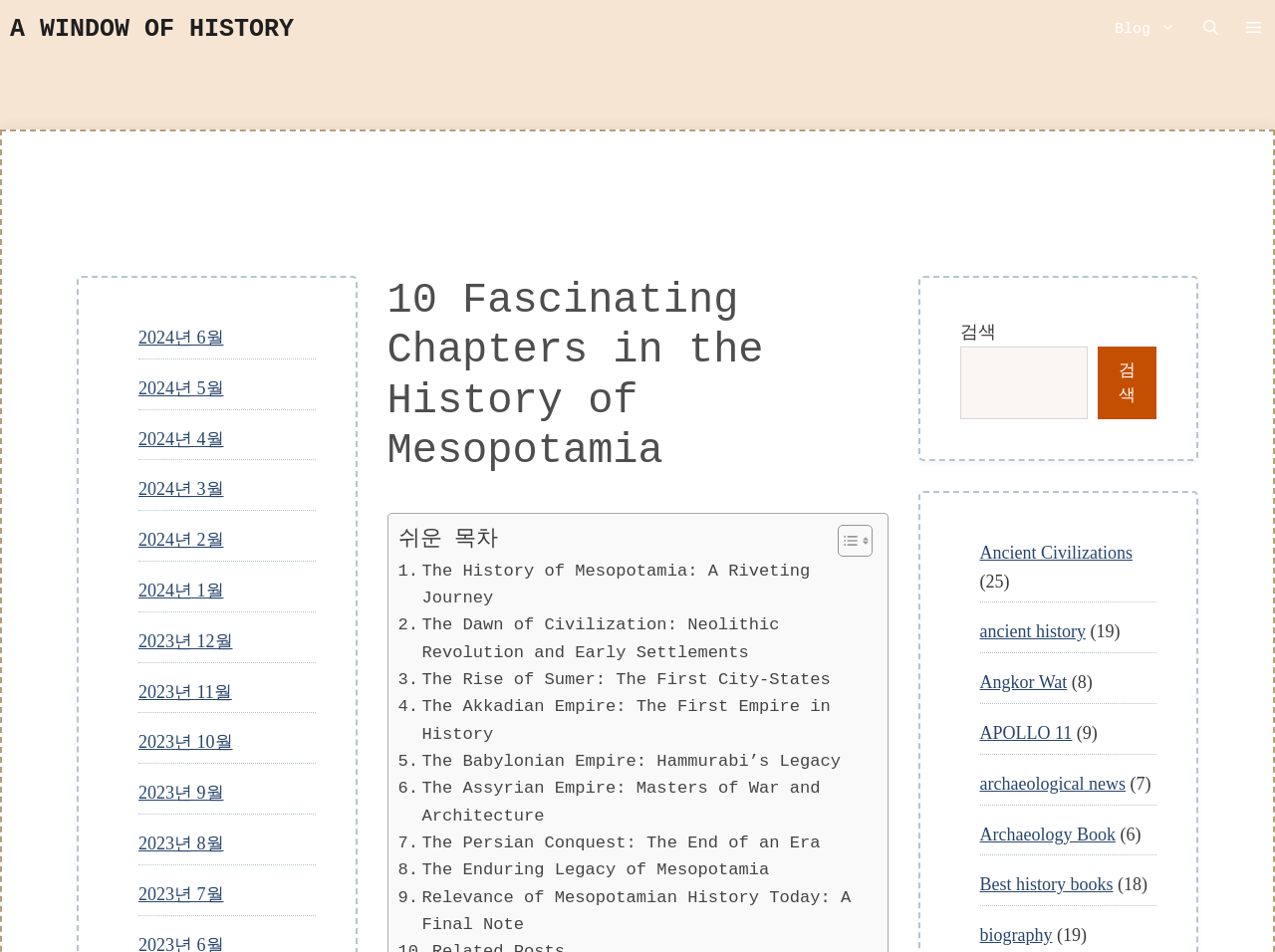Carefully examine the image and provide an in-depth answer to the question: What type of content is listed under 'Ancient Civilizations'?

The section labeled 'Ancient Civilizations' appears to be a list of related links or topics, including 'ancient history', 'Angkor Wat', and others, which are likely related to the history of Mesopotamia.